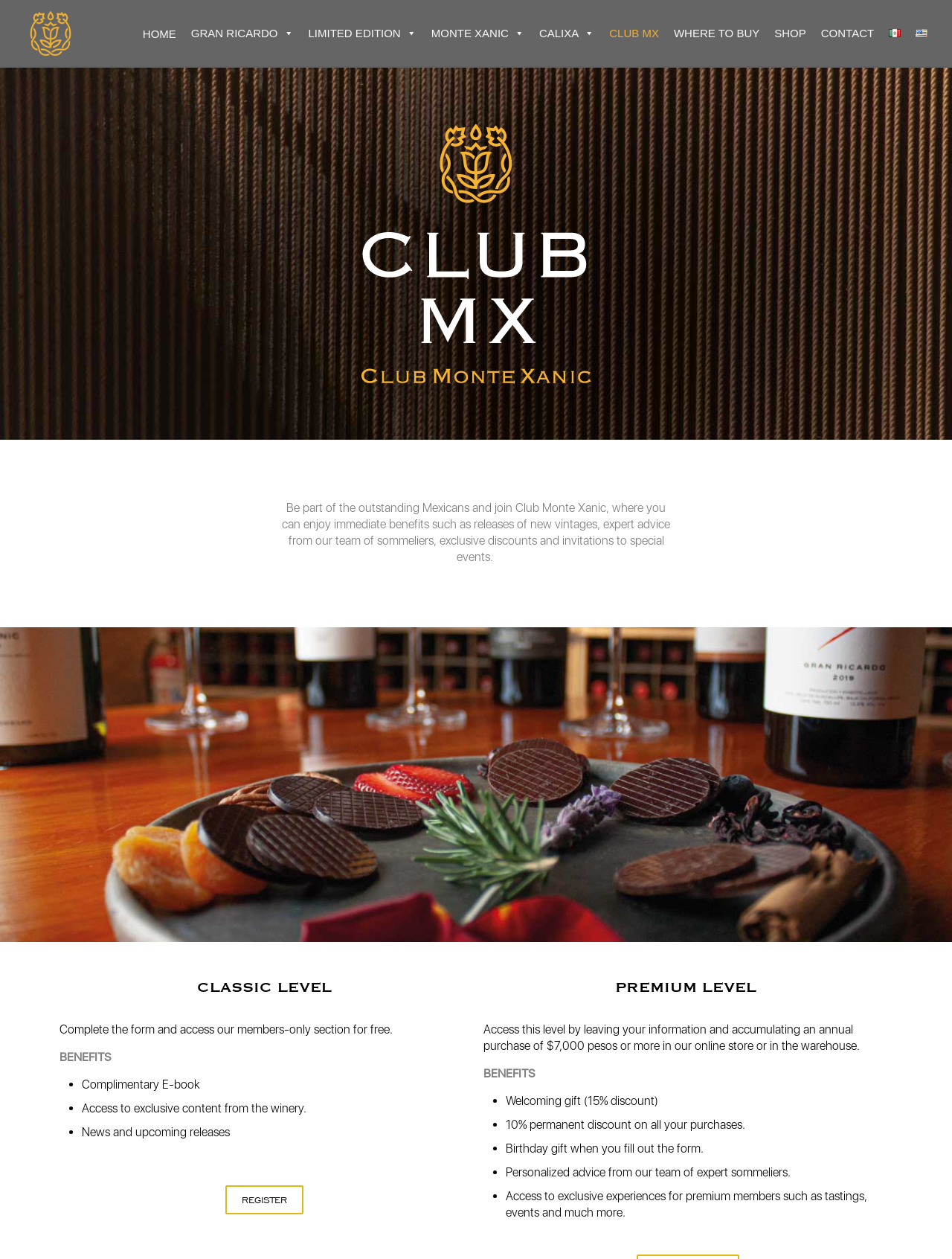Identify and provide the bounding box coordinates of the UI element described: "MONTE XANIC". The coordinates should be formatted as [left, top, right, bottom], with each number being a float between 0 and 1.

[0.453, 0.0, 0.551, 0.047]